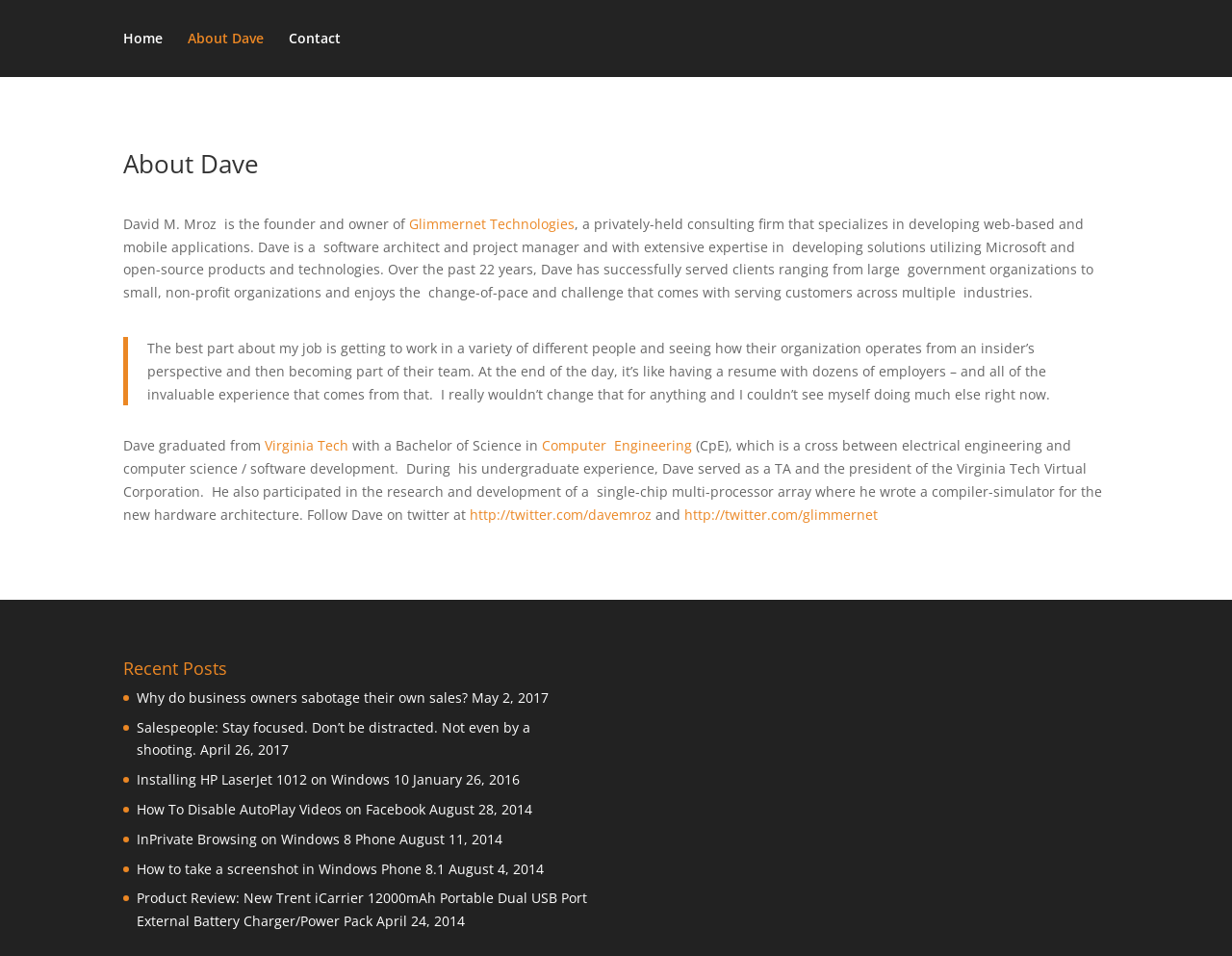What is Dave's profession?
Answer the question with a single word or phrase, referring to the image.

Software architect and project manager